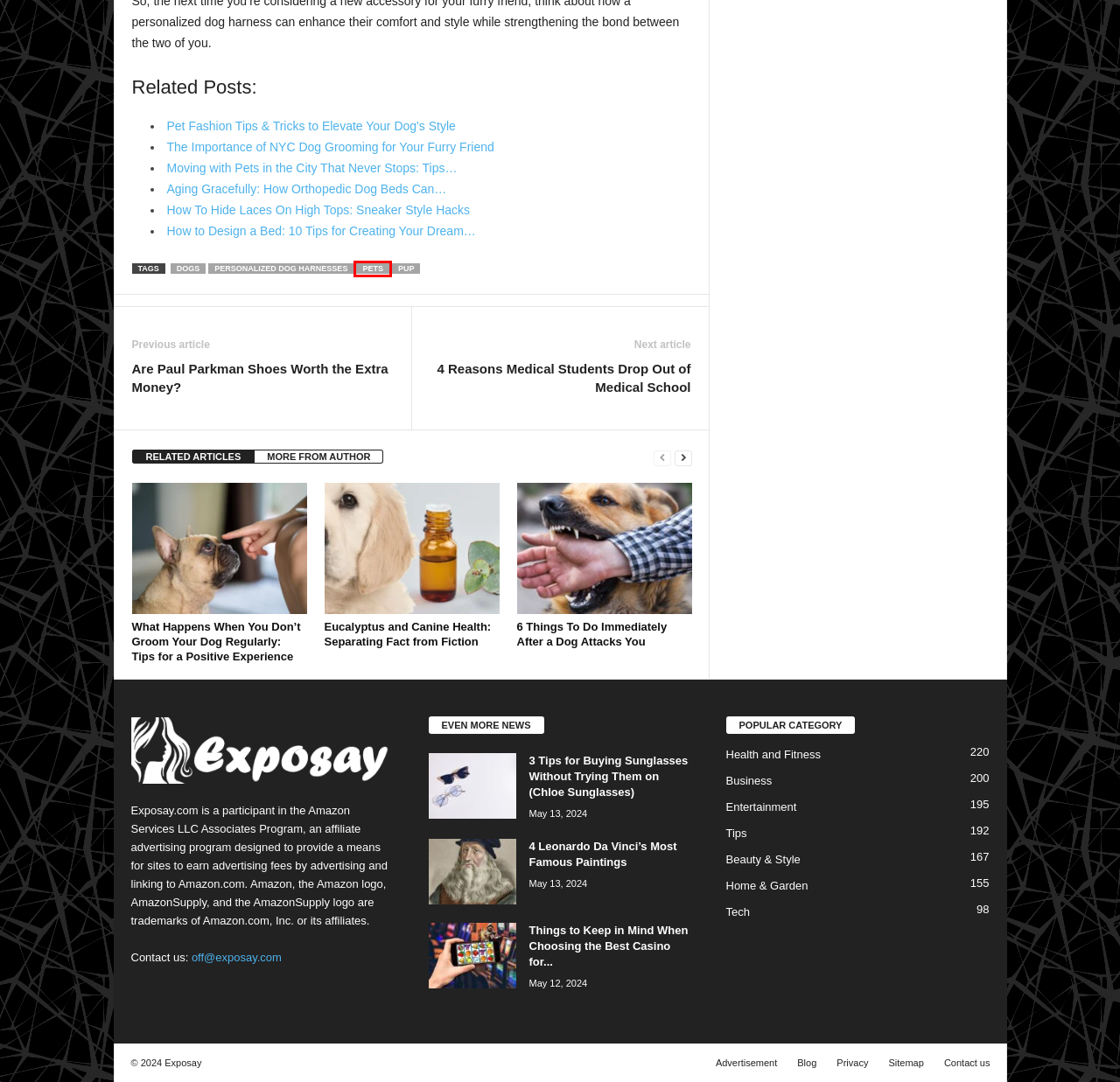Examine the screenshot of the webpage, which includes a red bounding box around an element. Choose the best matching webpage description for the page that will be displayed after clicking the element inside the red bounding box. Here are the candidates:
A. Pet Fashion Tips & Tricks to Elevate Your Dog's Style - Exposay 2024
B. Eucalyptus and Canine Health: Separating Fact from Fiction - Exposay 2024
C. Pets Archives - Exposay 2024
D. Sitemap - Exposay 2024
E. How To Hide Laces On High Tops: Sneaker Style Hacks - Exposay 2024
F. Dogs Archives - Exposay 2024
G. How to Design a Bed: 10 Tips for Creating Your Dream Sleep Space - Exposay 2024
H. Personalized Dog Harnesses Archives - Exposay 2024

C